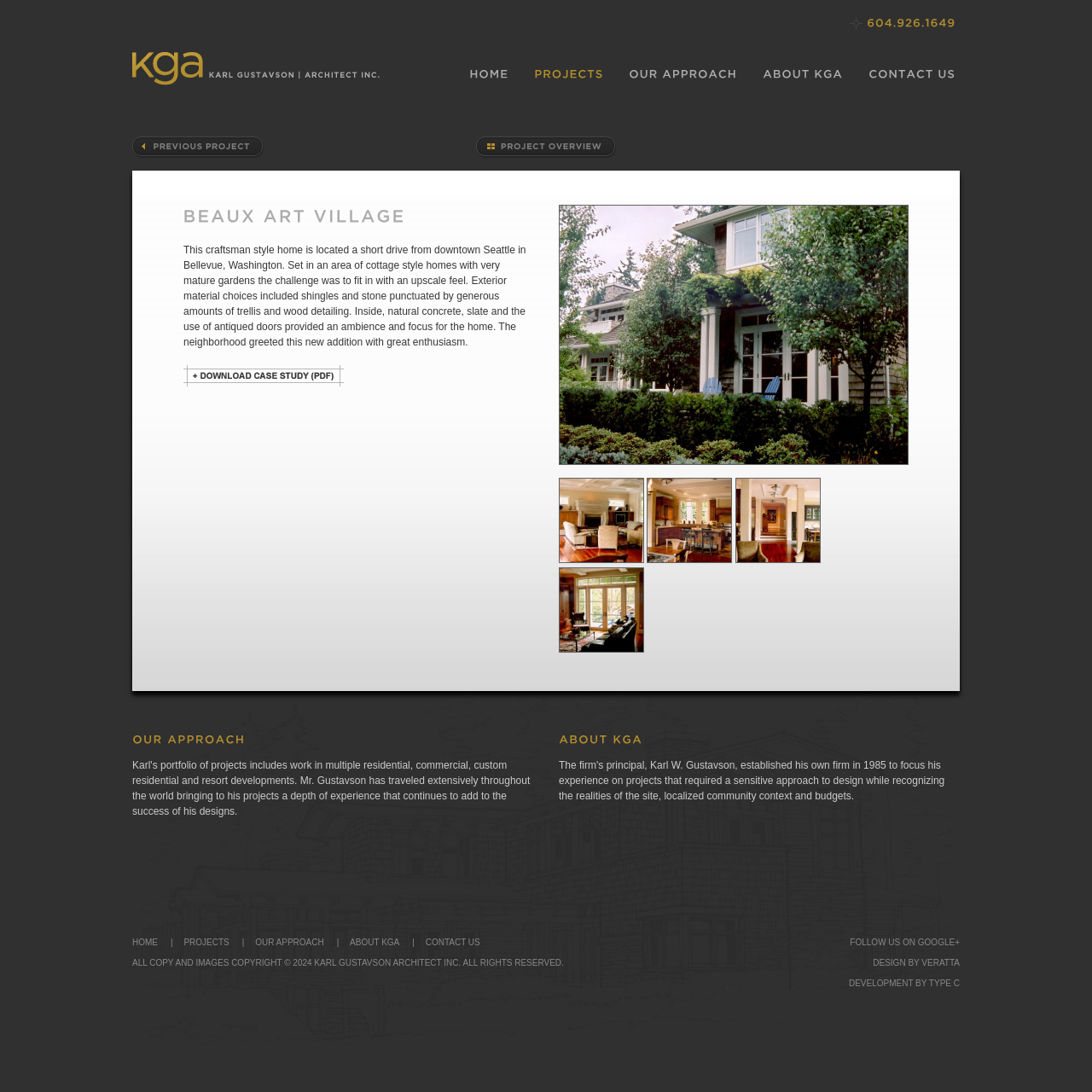Pinpoint the bounding box coordinates of the element you need to click to execute the following instruction: "Visit the Facebook page of McDonald Hopkins". The bounding box should be represented by four float numbers between 0 and 1, in the format [left, top, right, bottom].

None